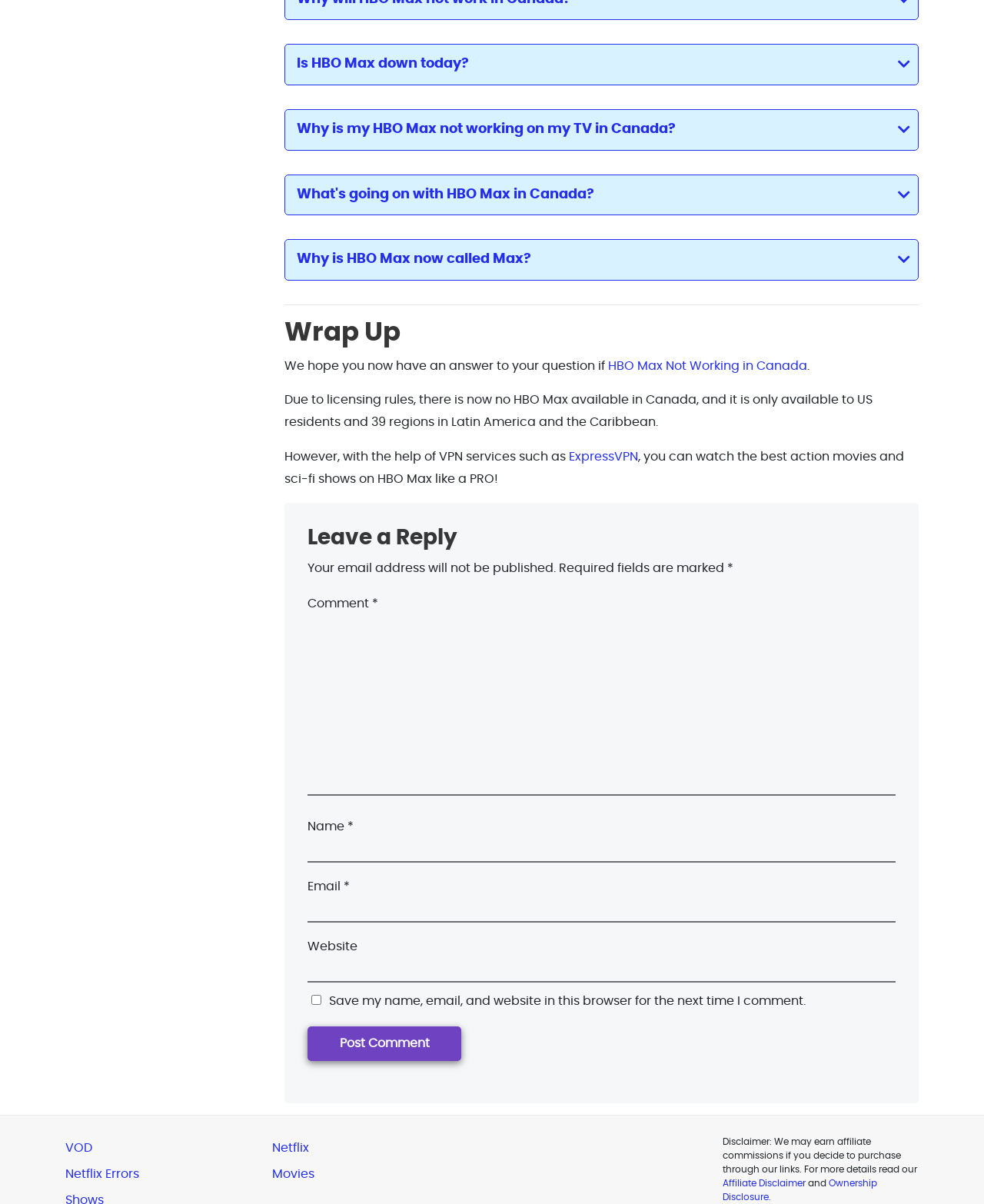Examine the image and give a thorough answer to the following question:
What is the disclaimer about affiliate commissions?

The disclaimer at the bottom of the webpage states that the website may earn affiliate commissions if users decide to purchase through their links, and provides a link to the Affiliate Disclaimer for more details.